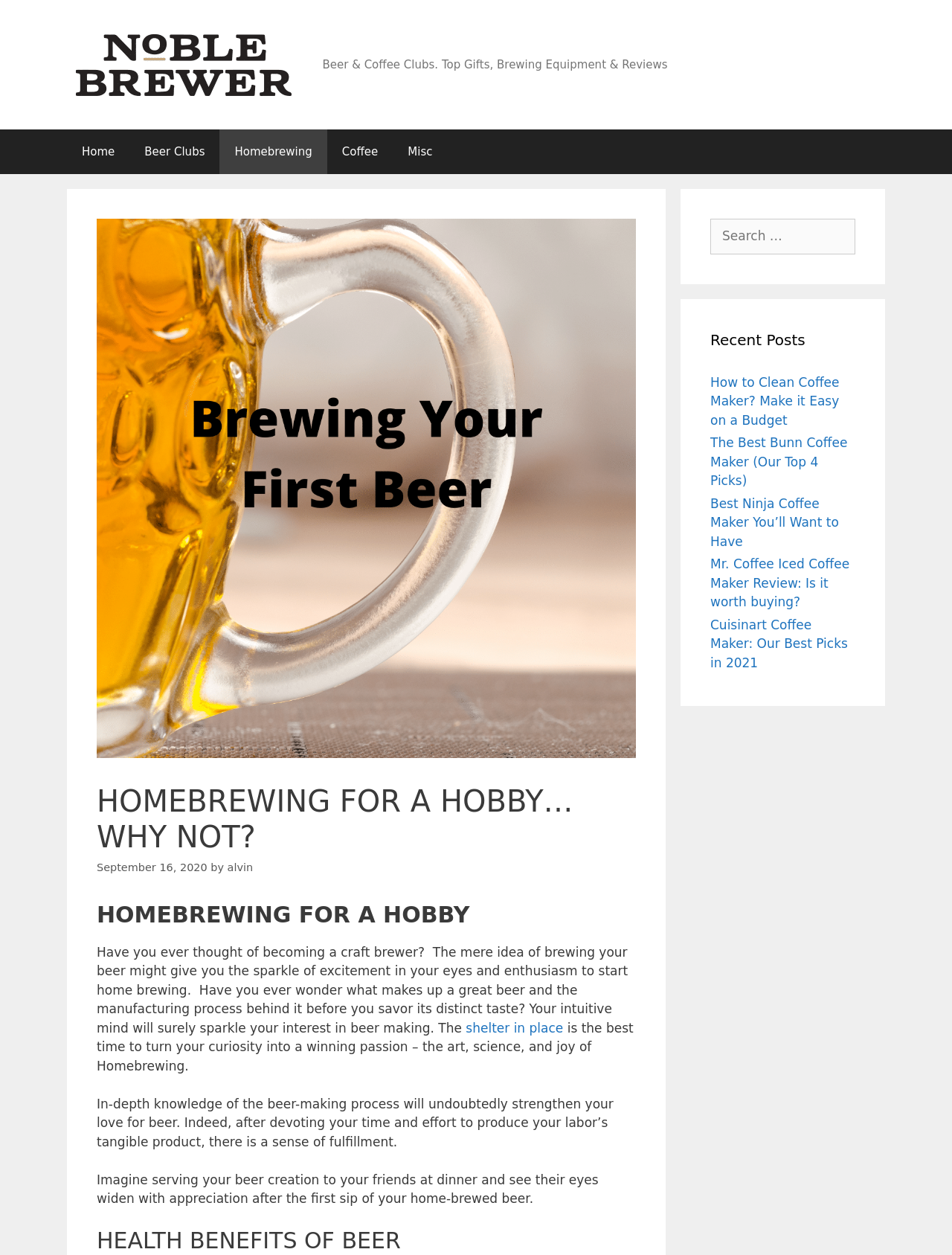Give the bounding box coordinates for the element described as: "Home".

[0.07, 0.103, 0.136, 0.139]